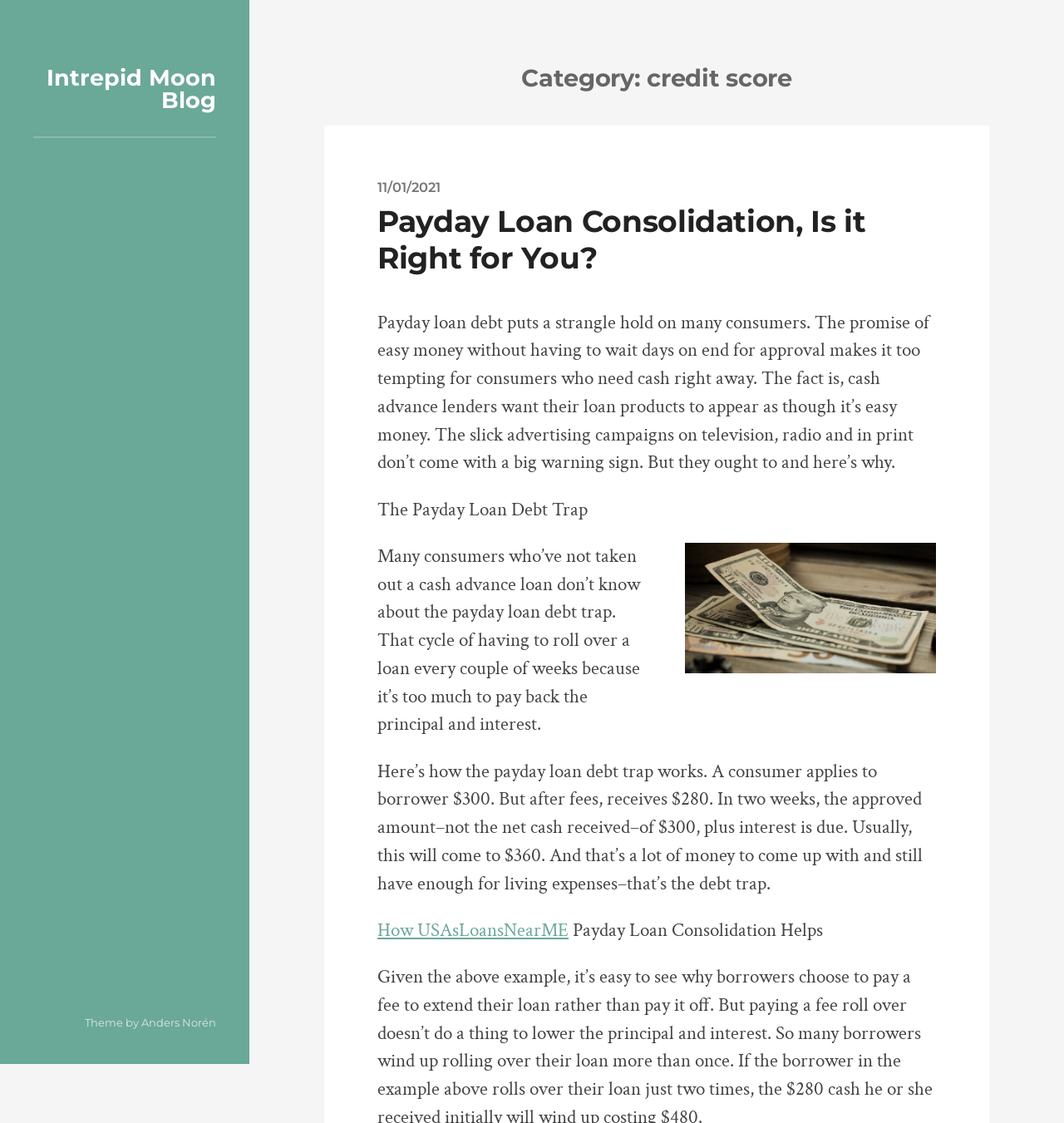Elaborate on the webpage's design and content in a detailed caption.

The webpage is a blog post about credit scores, specifically discussing payday loan consolidation. At the top, there is a link to "Intrepid Moon Blog" and a text "Theme by Anders Norén" at the bottom. The main content is divided into sections, with a category heading "credit score" at the top.

Below the category heading, there is a time element and a link to the date "11/01/2021". Following this, there is a heading "Payday Loan Consolidation, Is it Right for You?" with a corresponding link. The main article starts below this heading, discussing the dangers of payday loan debt and how it can trap consumers.

The article is divided into paragraphs, with a subheading "The Payday Loan Debt Trap" in the middle. There is an image related to the topic on the right side of the page, around the middle section. The article continues to explain how the payday loan debt trap works, providing an example of a consumer borrowing $300 and getting trapped in a cycle of debt.

At the bottom of the page, there are links to related topics, including "How USAsLoansNearME" and a section titled "Payday Loan Consolidation Helps". Overall, the webpage provides informative content about credit scores and payday loan consolidation, with a clear structure and relevant images.